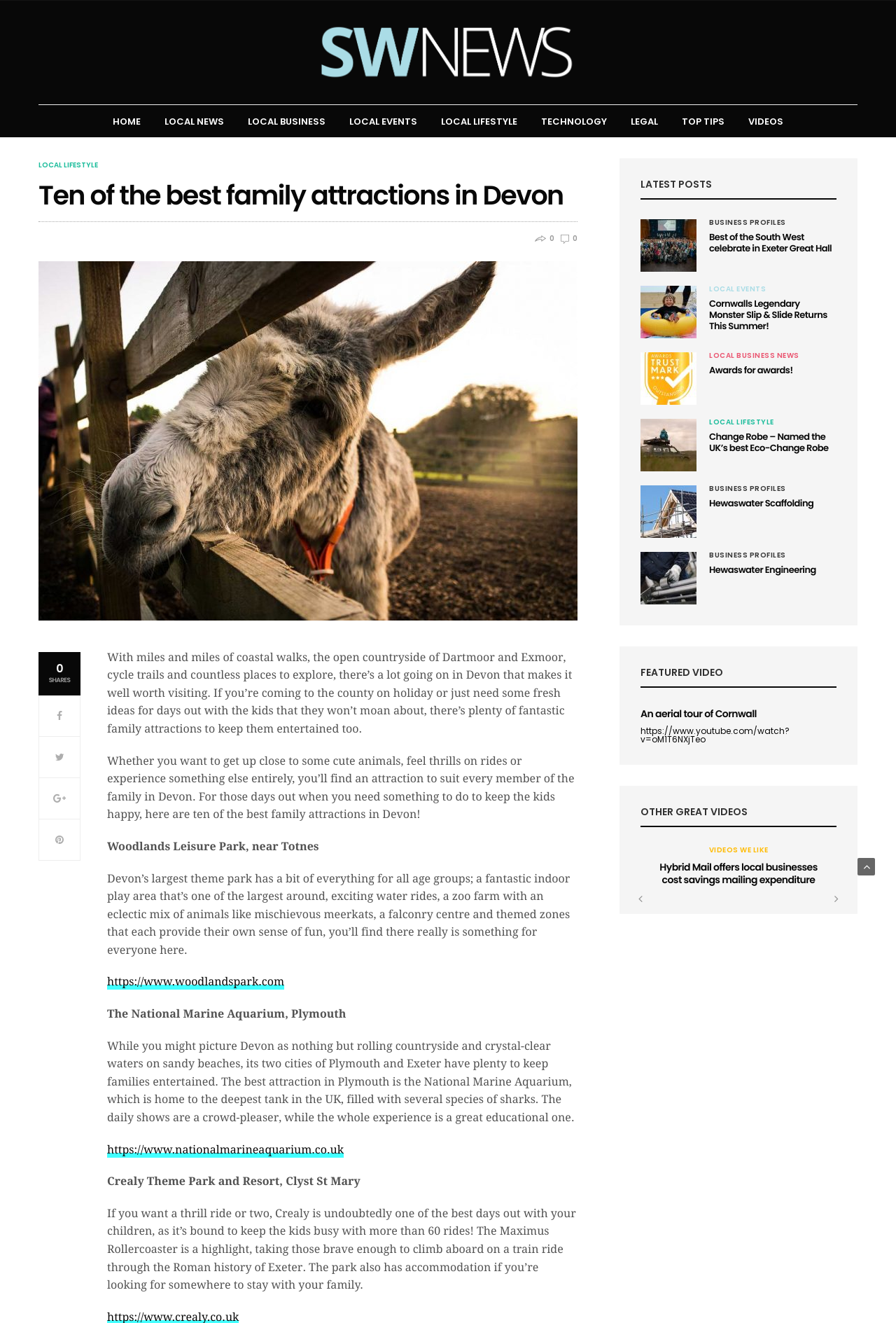How many rides are there in Crealy Theme Park and Resort?
Based on the image, provide your answer in one word or phrase.

more than 60